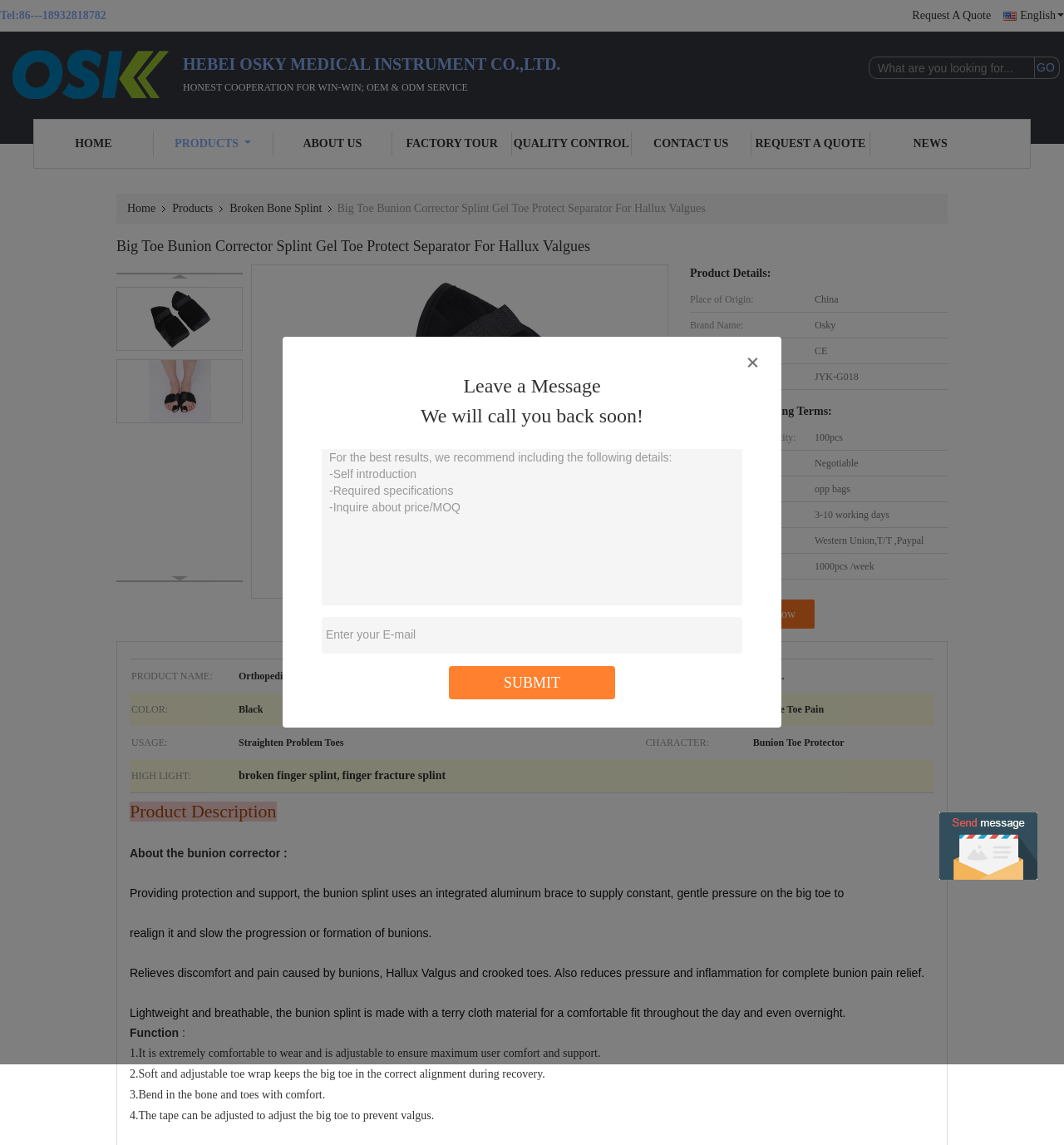Using the details from the image, please elaborate on the following question: What is the payment method?

I found the payment method by looking at the table element on the webpage, which has a row with a header 'Payment Terms:' and a cell with the value 'Western Union,T/T,Paypal'.